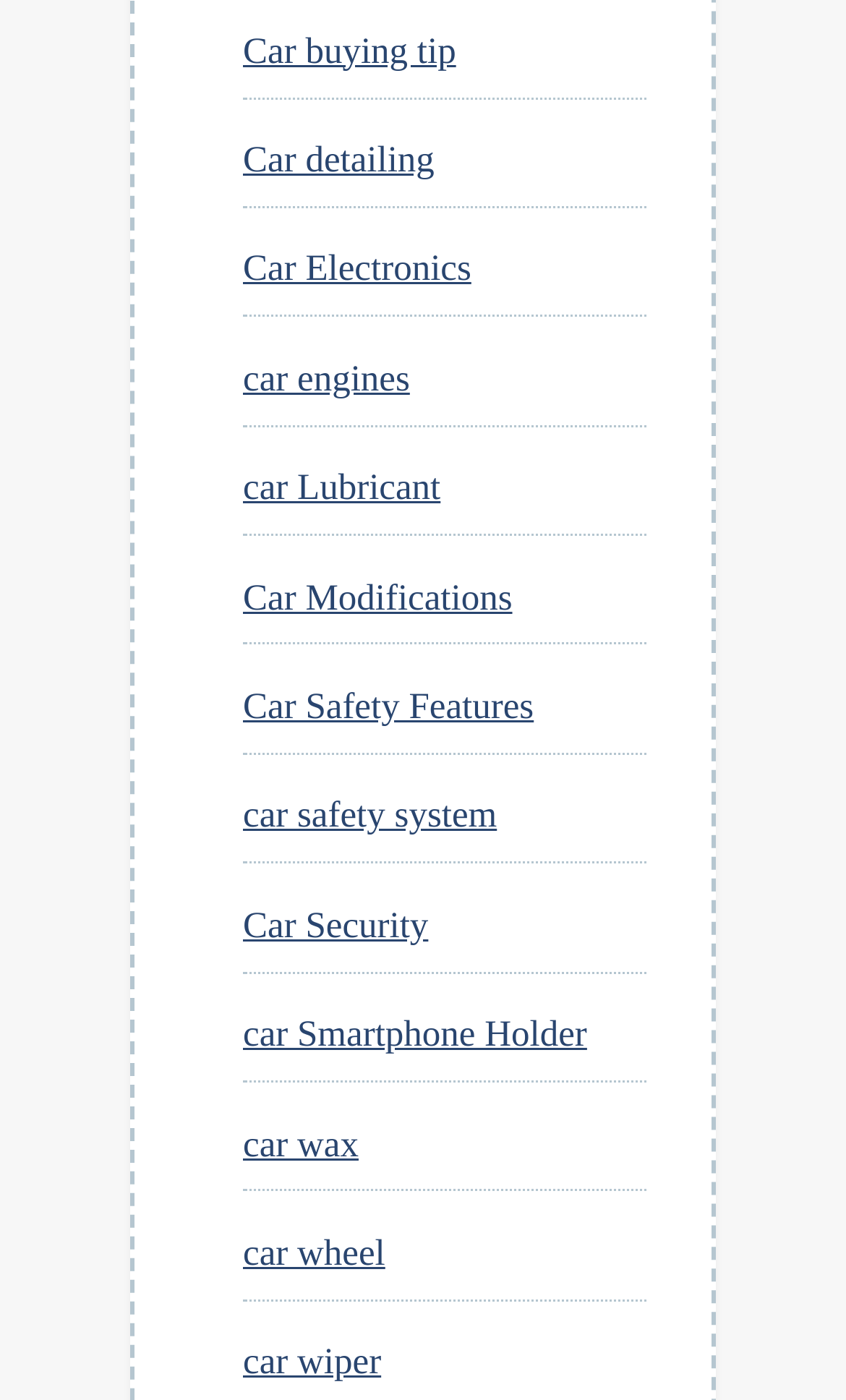Mark the bounding box of the element that matches the following description: "car Lubricant".

[0.287, 0.333, 0.521, 0.363]